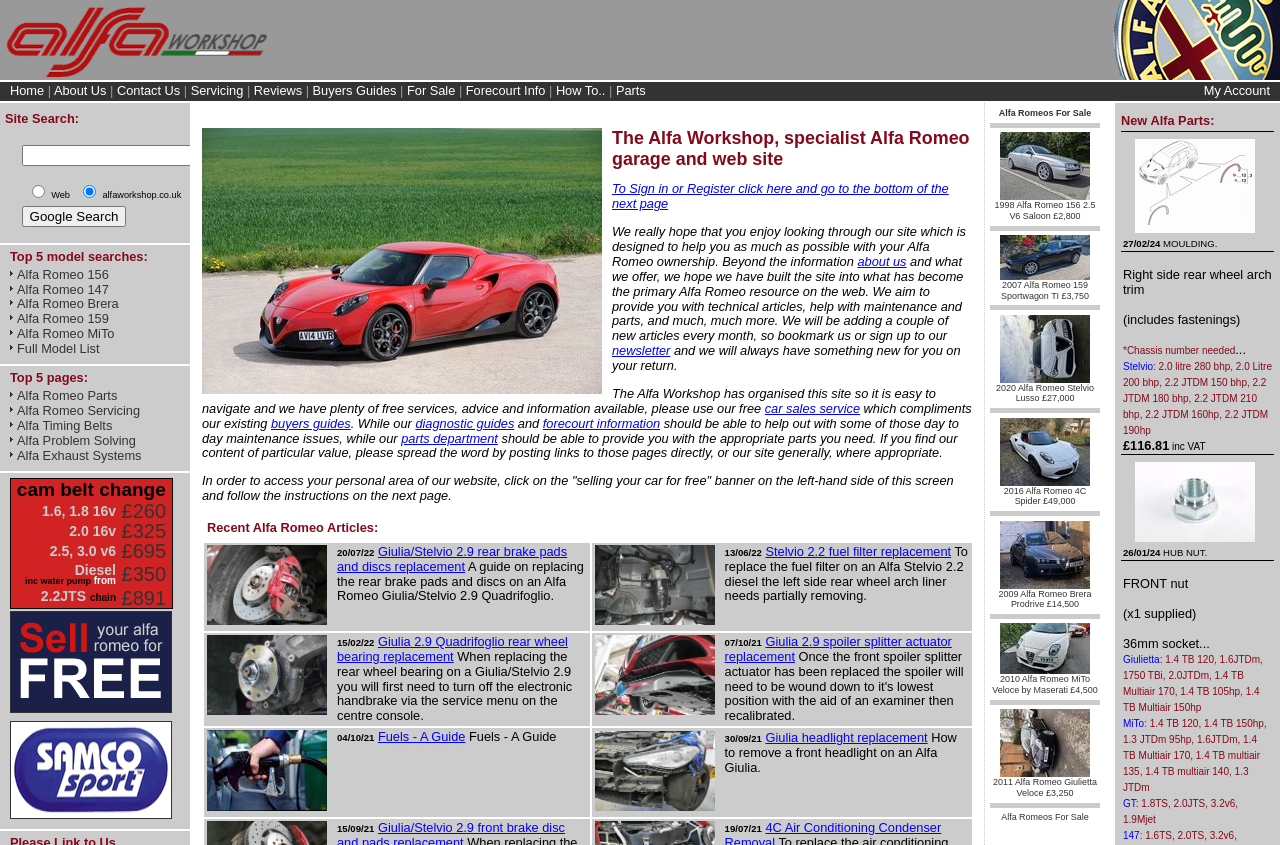Using the format (top-left x, top-left y, bottom-right x, bottom-right y), provide the bounding box coordinates for the described UI element. All values should be floating point numbers between 0 and 1: parts department

[0.313, 0.51, 0.389, 0.527]